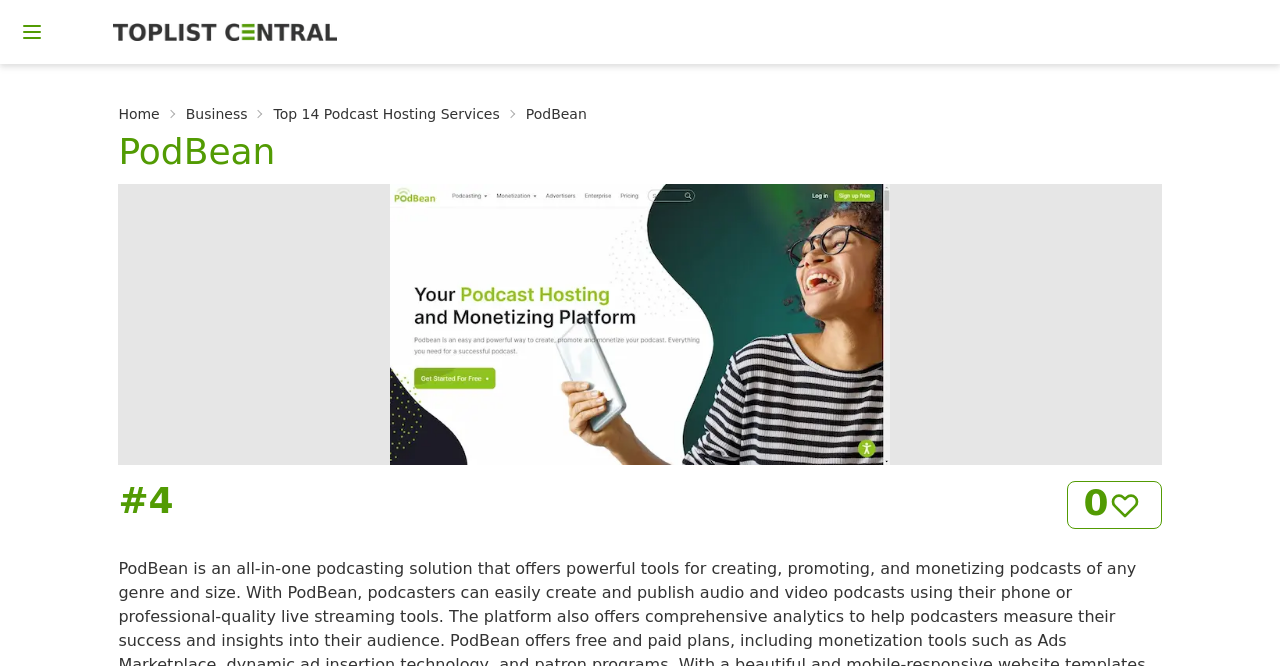Locate the bounding box of the UI element defined by this description: "Top 14 Podcast Hosting Services". The coordinates should be given as four float numbers between 0 and 1, formatted as [left, top, right, bottom].

[0.214, 0.156, 0.39, 0.186]